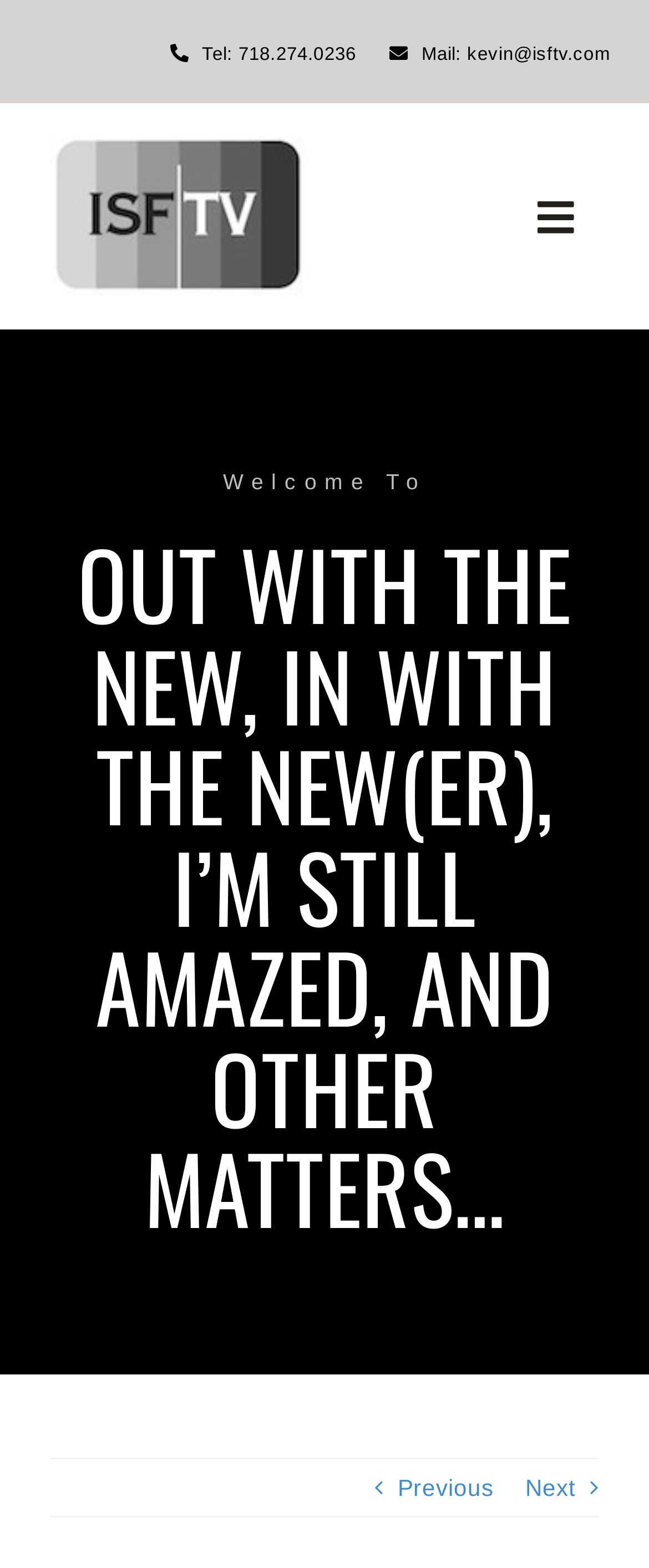Provide the bounding box coordinates of the HTML element this sentence describes: "Client Reviews". The bounding box coordinates consist of four float numbers between 0 and 1, i.e., [left, top, right, bottom].

[0.0, 0.482, 1.0, 0.541]